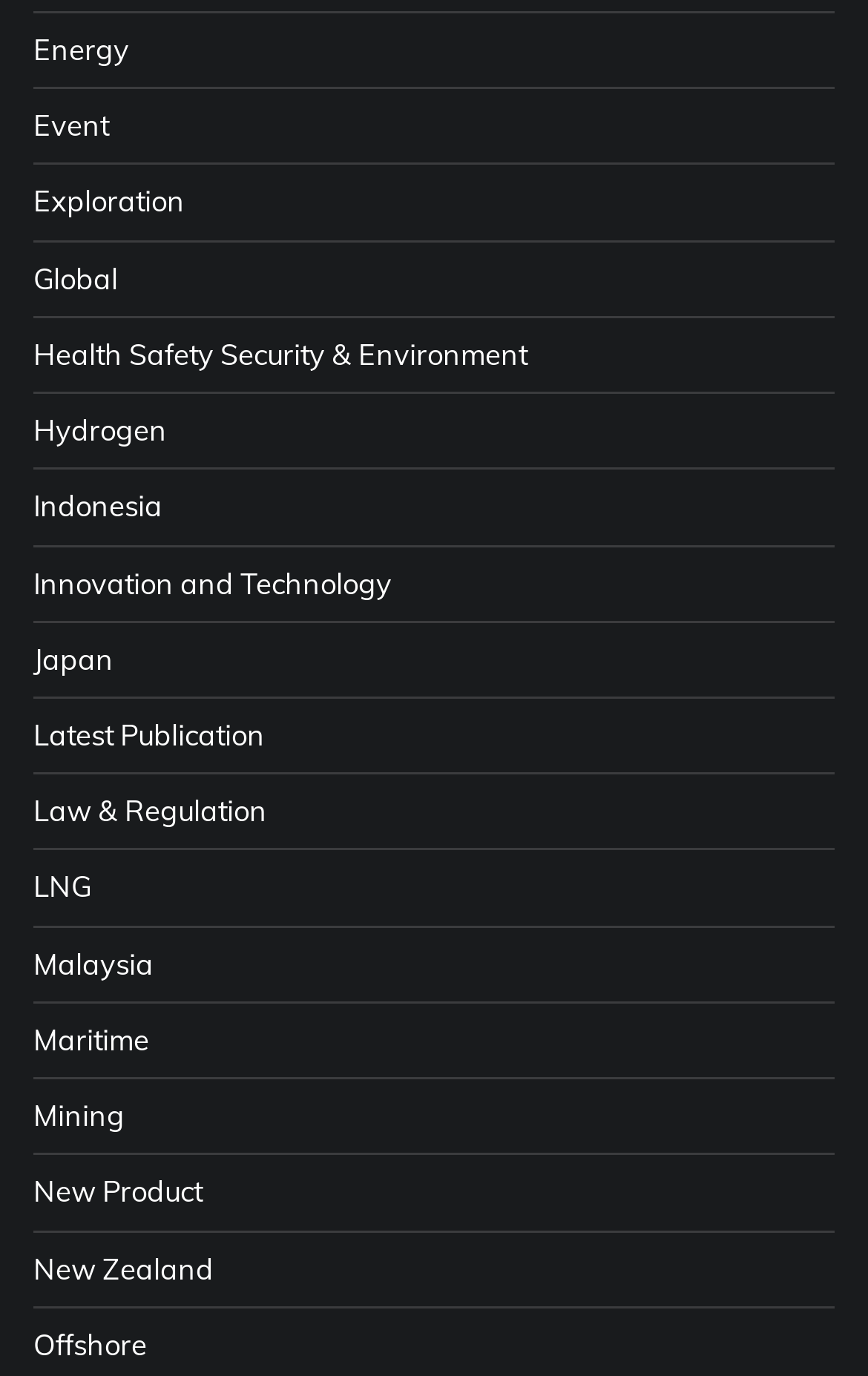Find the bounding box coordinates for the area that must be clicked to perform this action: "Learn about Health Safety Security & Environment".

[0.038, 0.244, 0.608, 0.27]